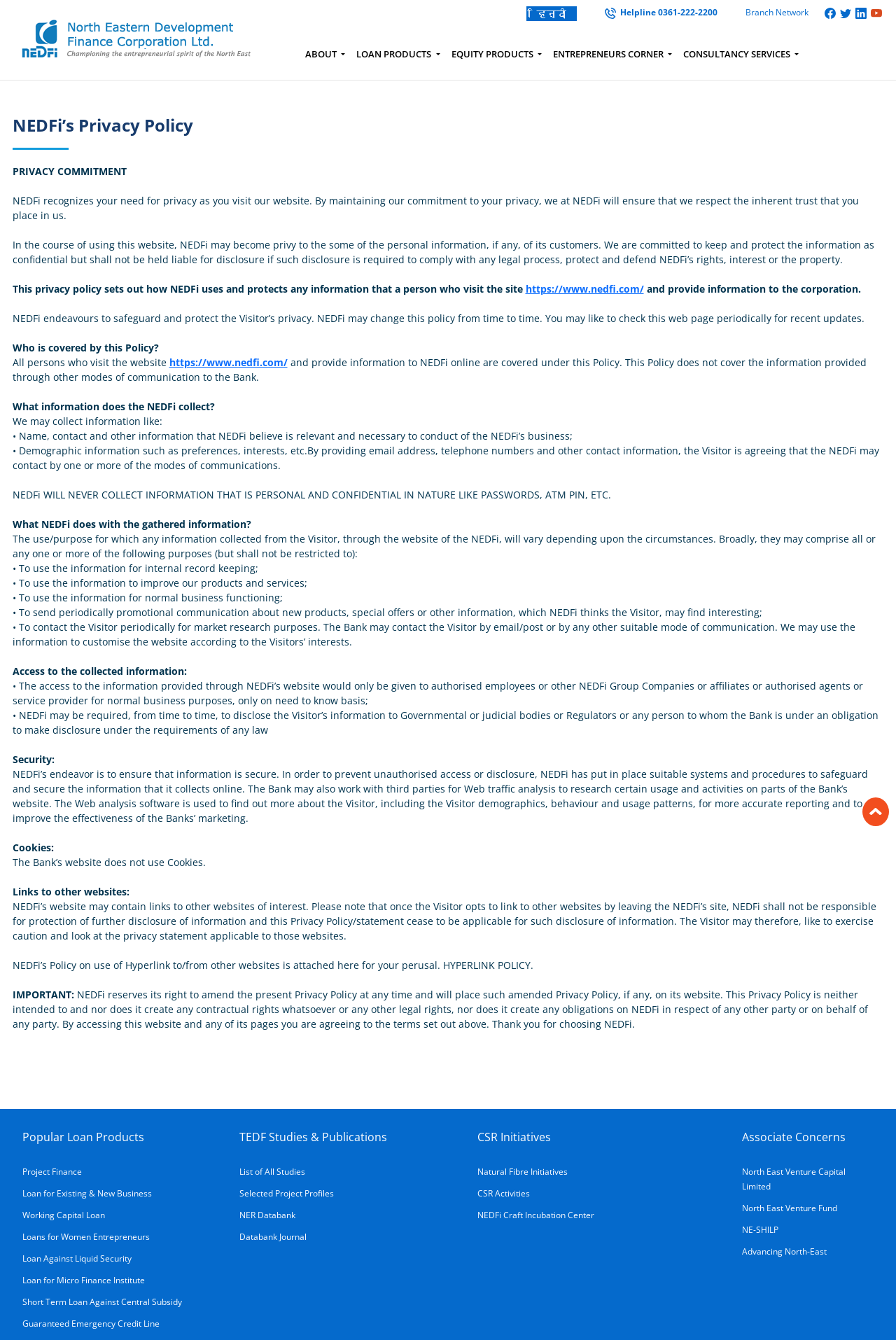Give a detailed account of the webpage, highlighting key information.

This webpage is about NEDFi's privacy policy. At the top, there are several links to different language options, including Hindi, and a helpline number with an accompanying image. Below these links, there are several more links to different sections of the website, including "About", "Loan Products", "Equity Products", "Entrepreneurs Corner", and "Consultancy Services".

The main content of the webpage is a detailed privacy policy statement, which explains how NEDFi collects, uses, and protects personal information from visitors to their website. The statement is divided into several sections, including "What information does NEDFi collect?", "What NEDFi does with the gathered information?", "Access to the collected information", "Security", "Cookies", and "Links to other websites".

The privacy policy statement is quite lengthy and provides detailed information about how NEDFi handles personal data. It also mentions that NEDFi may change this policy from time to time and that visitors should periodically check this webpage for recent updates.

On the right-hand side of the webpage, there are two sections: "Popular Loan Products" and "TEDF Studies & Publications". The "Popular Loan Products" section lists several loan options, including Project Finance, Loan for Existing & New Business, and Loan for Women Entrepreneurs. The "TEDF Studies & Publications" section lists links to studies and publications, including a list of all studies and selected project profiles.

Overall, this webpage is focused on providing detailed information about NEDFi's privacy policy and also provides links to other relevant sections of the website.